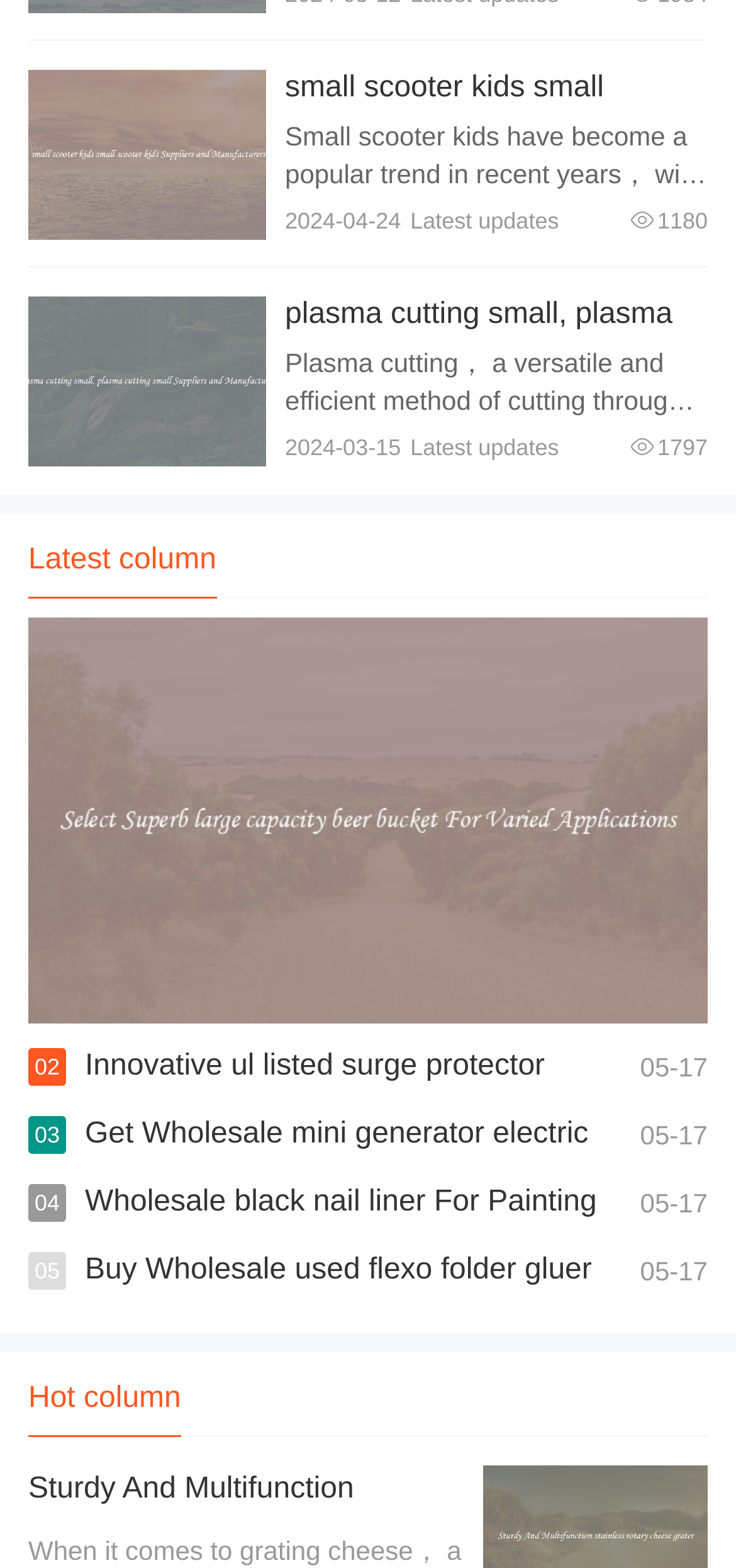Identify the bounding box coordinates of the region that needs to be clicked to carry out this instruction: "Read about plasma cutting small". Provide these coordinates as four float numbers ranging from 0 to 1, i.e., [left, top, right, bottom].

[0.387, 0.191, 0.914, 0.259]